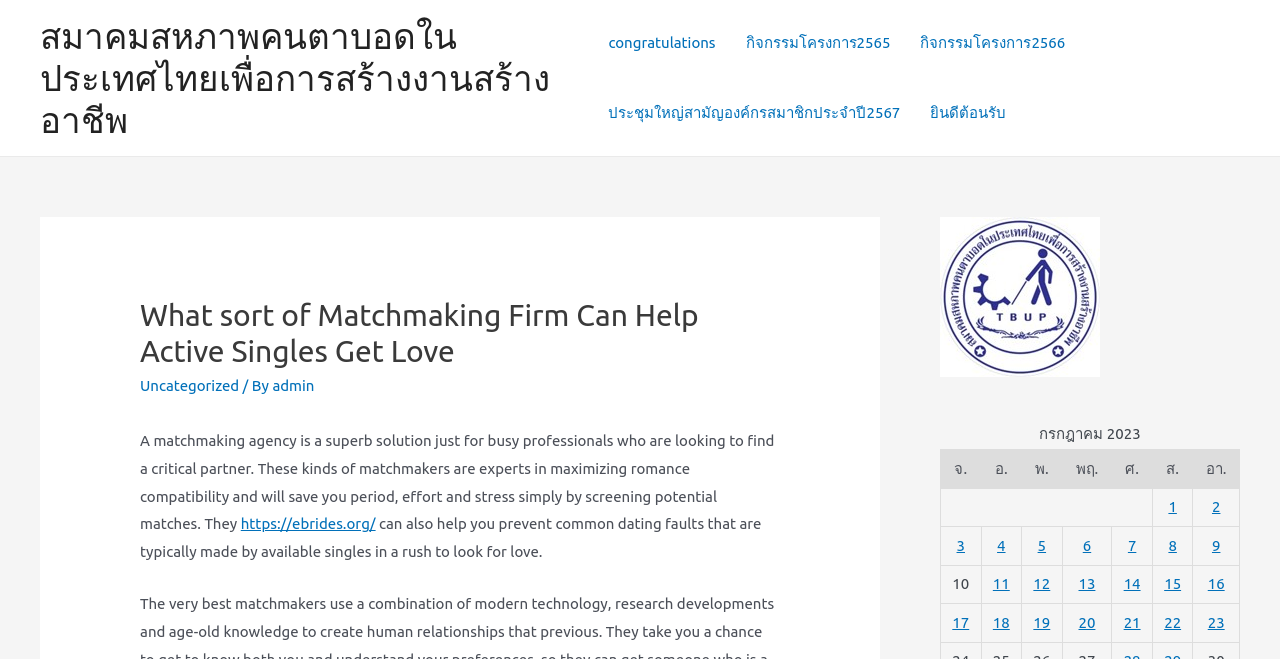Identify the bounding box coordinates of the region that needs to be clicked to carry out this instruction: "Read more about matchmaking agency". Provide these coordinates as four float numbers ranging from 0 to 1, i.e., [left, top, right, bottom].

[0.109, 0.655, 0.605, 0.808]